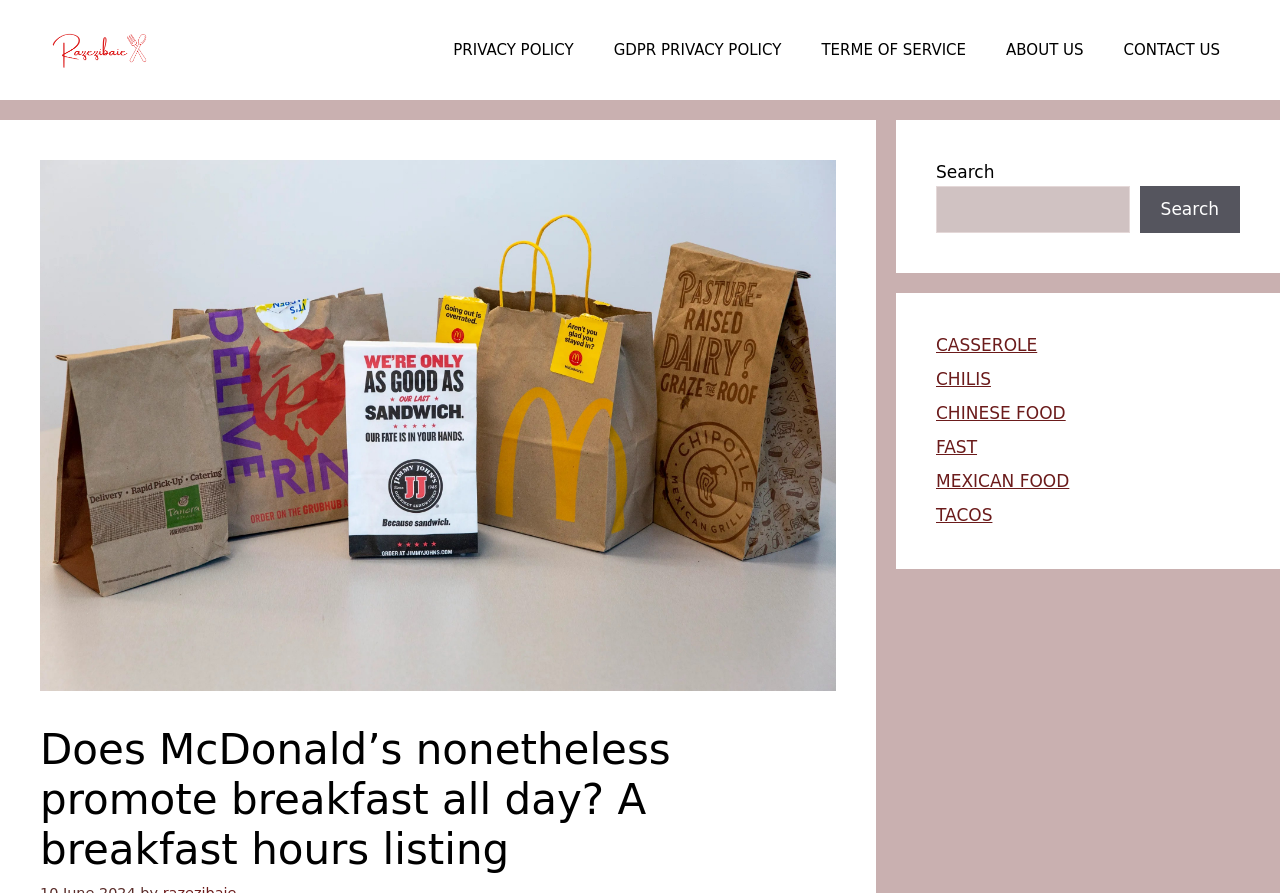Using the description: "parent_node: Search name="s"", identify the bounding box of the corresponding UI element in the screenshot.

[0.731, 0.208, 0.882, 0.261]